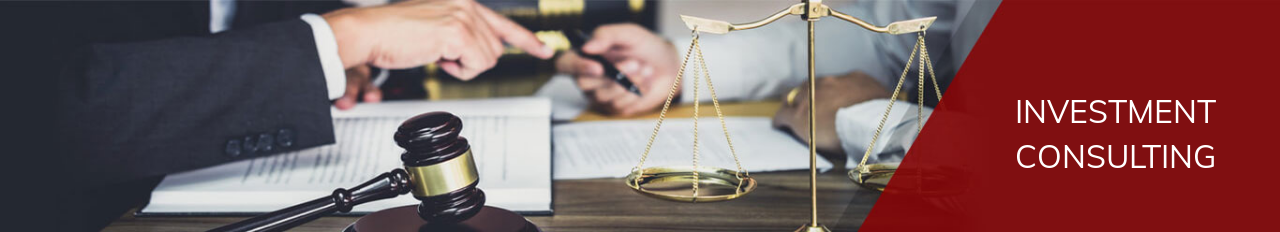Use the information in the screenshot to answer the question comprehensively: What is represented by the golden scales?

The golden scales in the image represent fairness and balance in legal matters, which is an essential aspect of investment consulting.